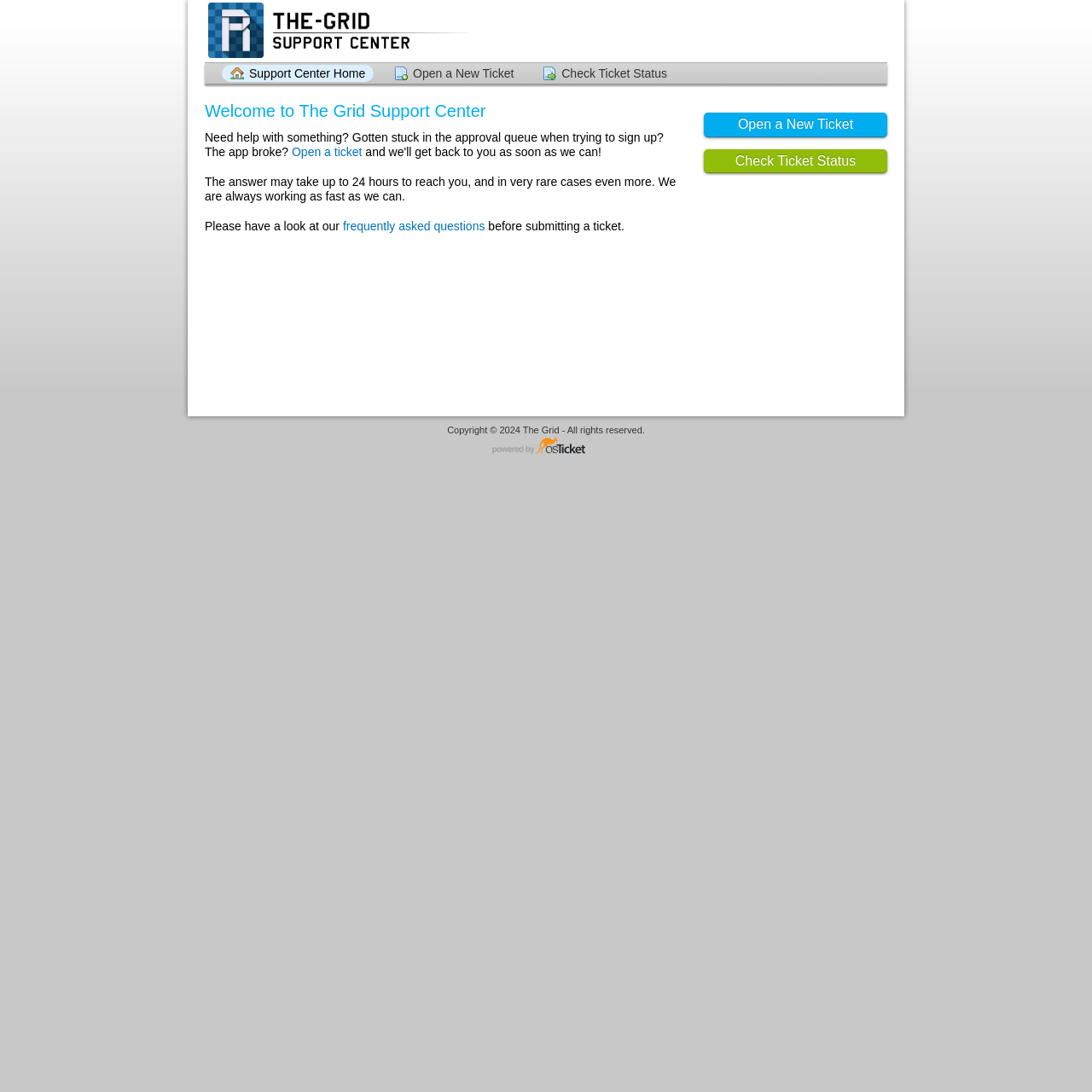Determine the heading of the webpage and extract its text content.

Welcome to The Grid Support Center